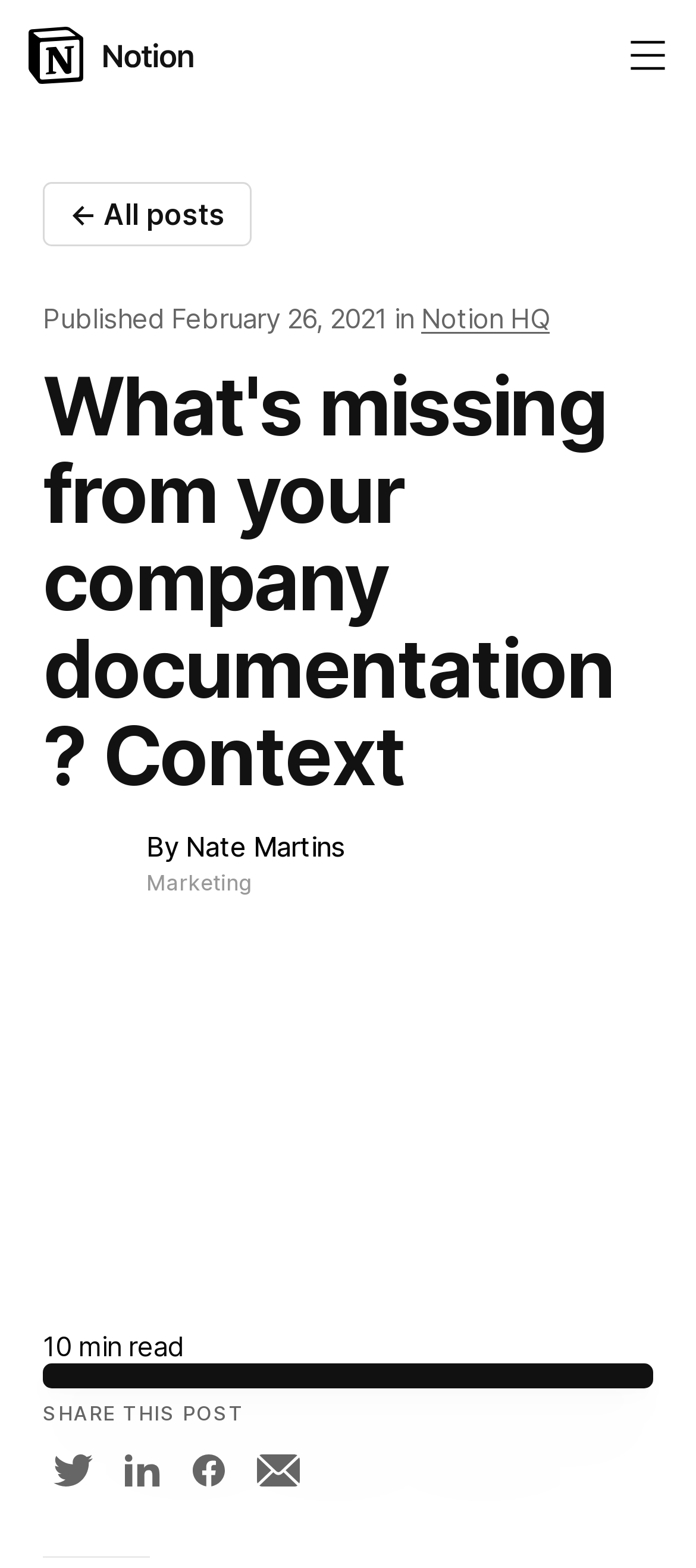Please find the bounding box coordinates of the element that must be clicked to perform the given instruction: "Visit Notion HQ". The coordinates should be four float numbers from 0 to 1, i.e., [left, top, right, bottom].

[0.605, 0.192, 0.79, 0.214]